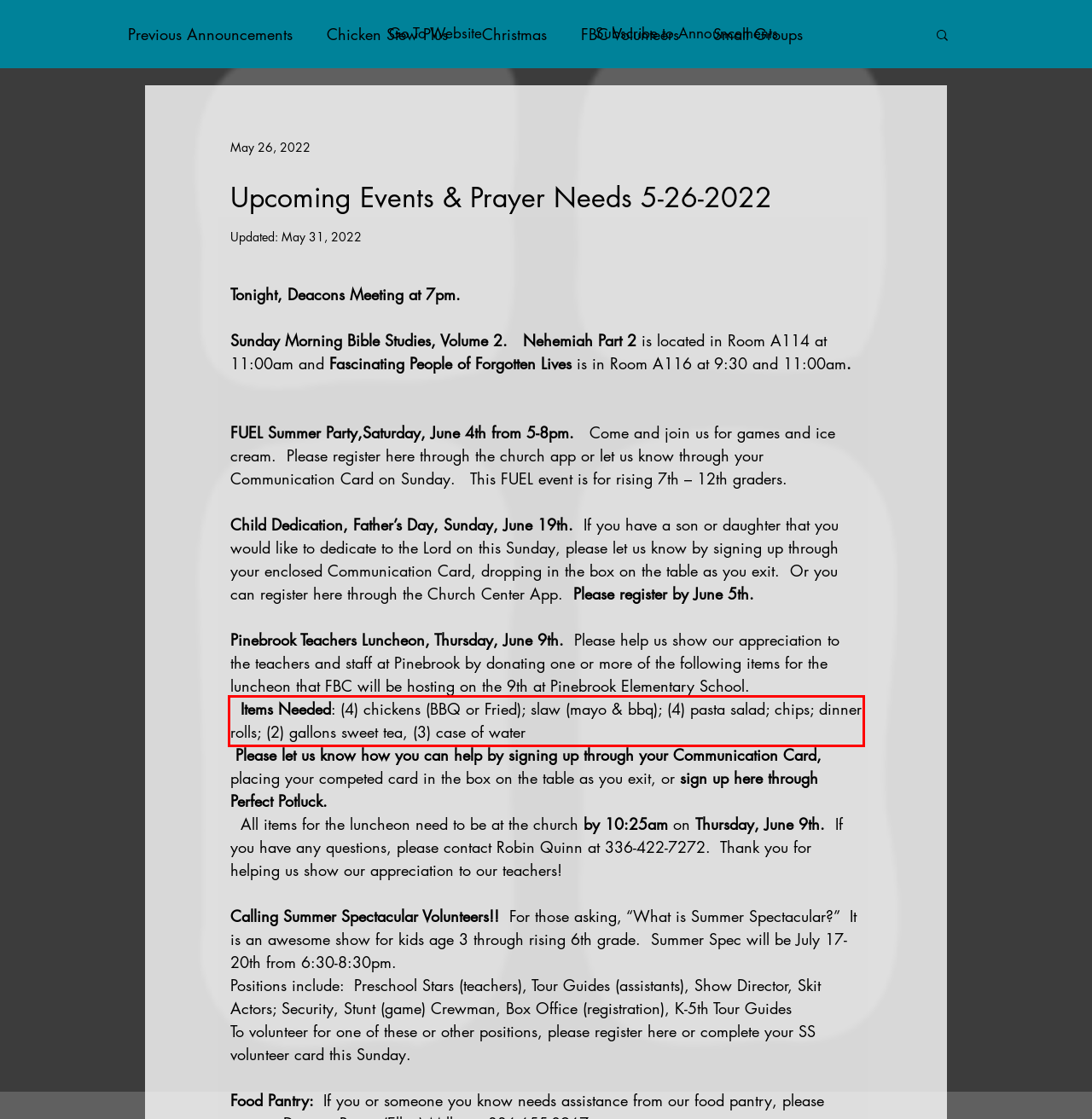Examine the screenshot of the webpage, locate the red bounding box, and perform OCR to extract the text contained within it.

Items Needed: (4) chickens (BBQ or Fried); slaw (mayo & bbq); (4) pasta salad; chips; dinner rolls; (2) gallons sweet tea, (3) case of water